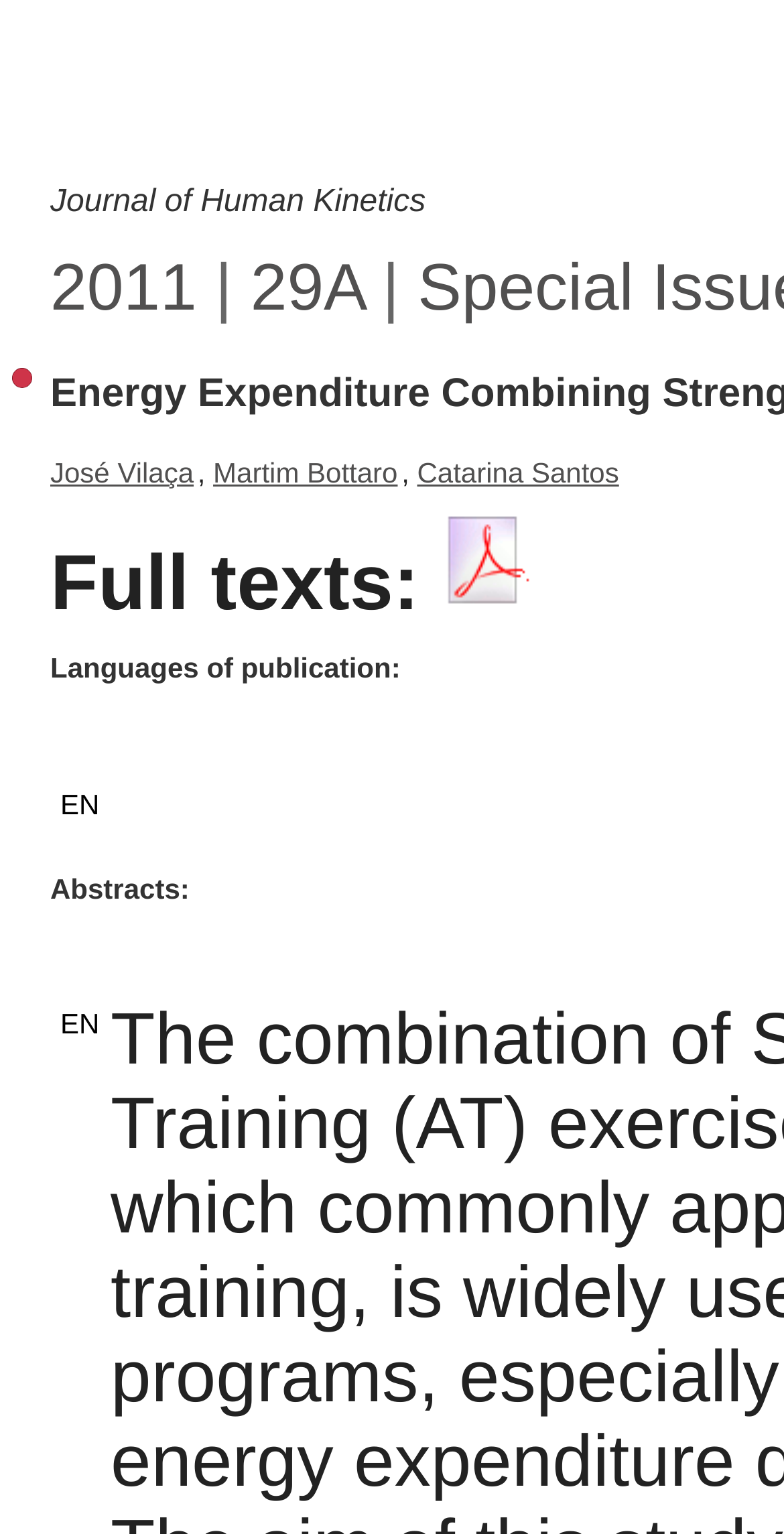What is the volume number of the journal?
Answer briefly with a single word or phrase based on the image.

29A